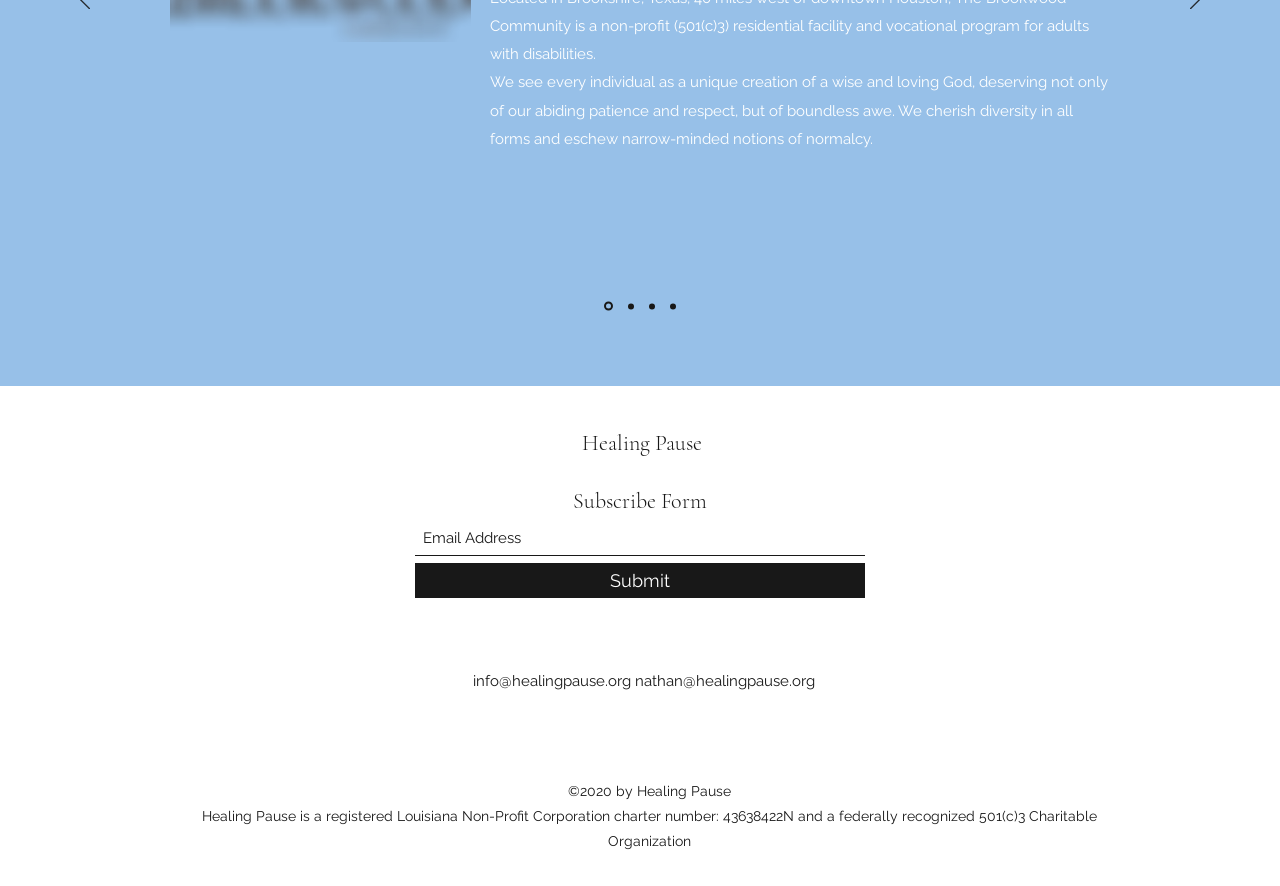Provide the bounding box coordinates of the UI element this sentence describes: "Healing Pause".

[0.455, 0.485, 0.548, 0.515]